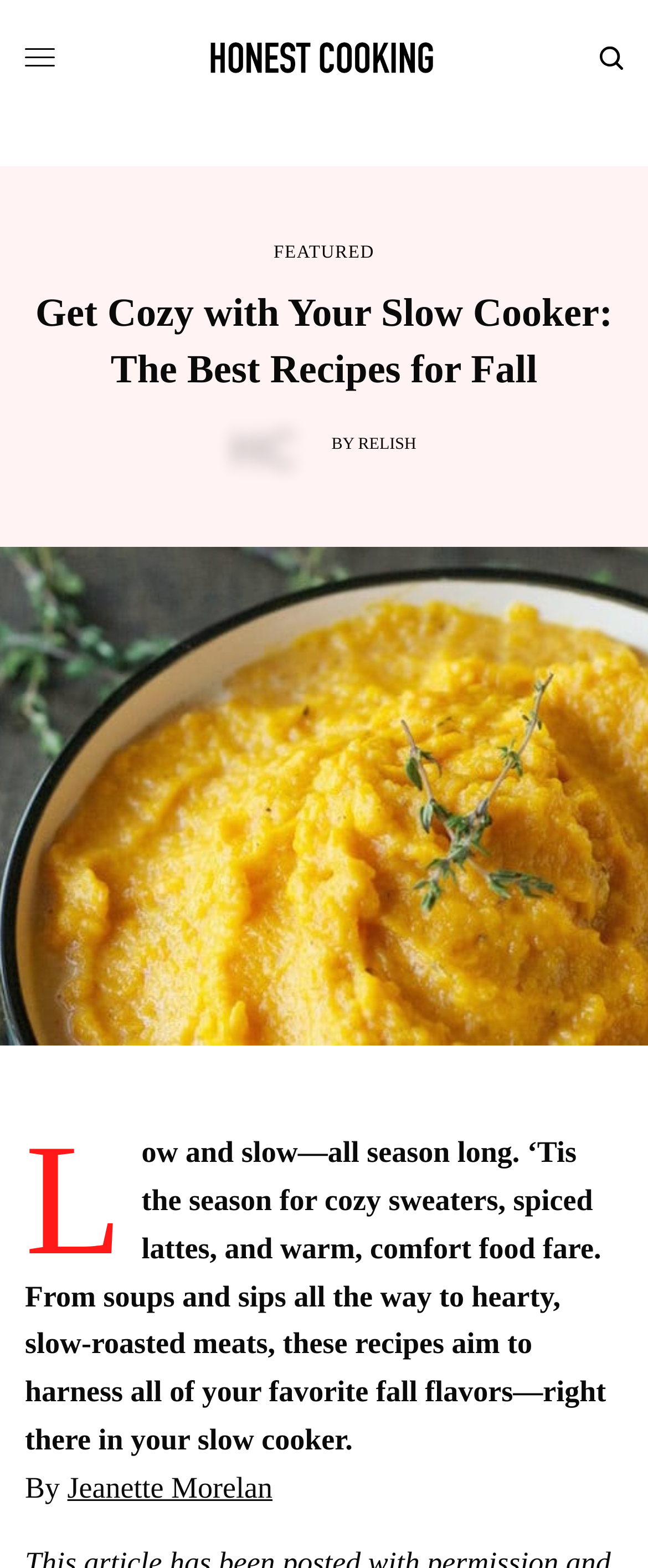Locate and provide the bounding box coordinates for the HTML element that matches this description: "Jeanette Morelan".

[0.104, 0.938, 0.421, 0.959]